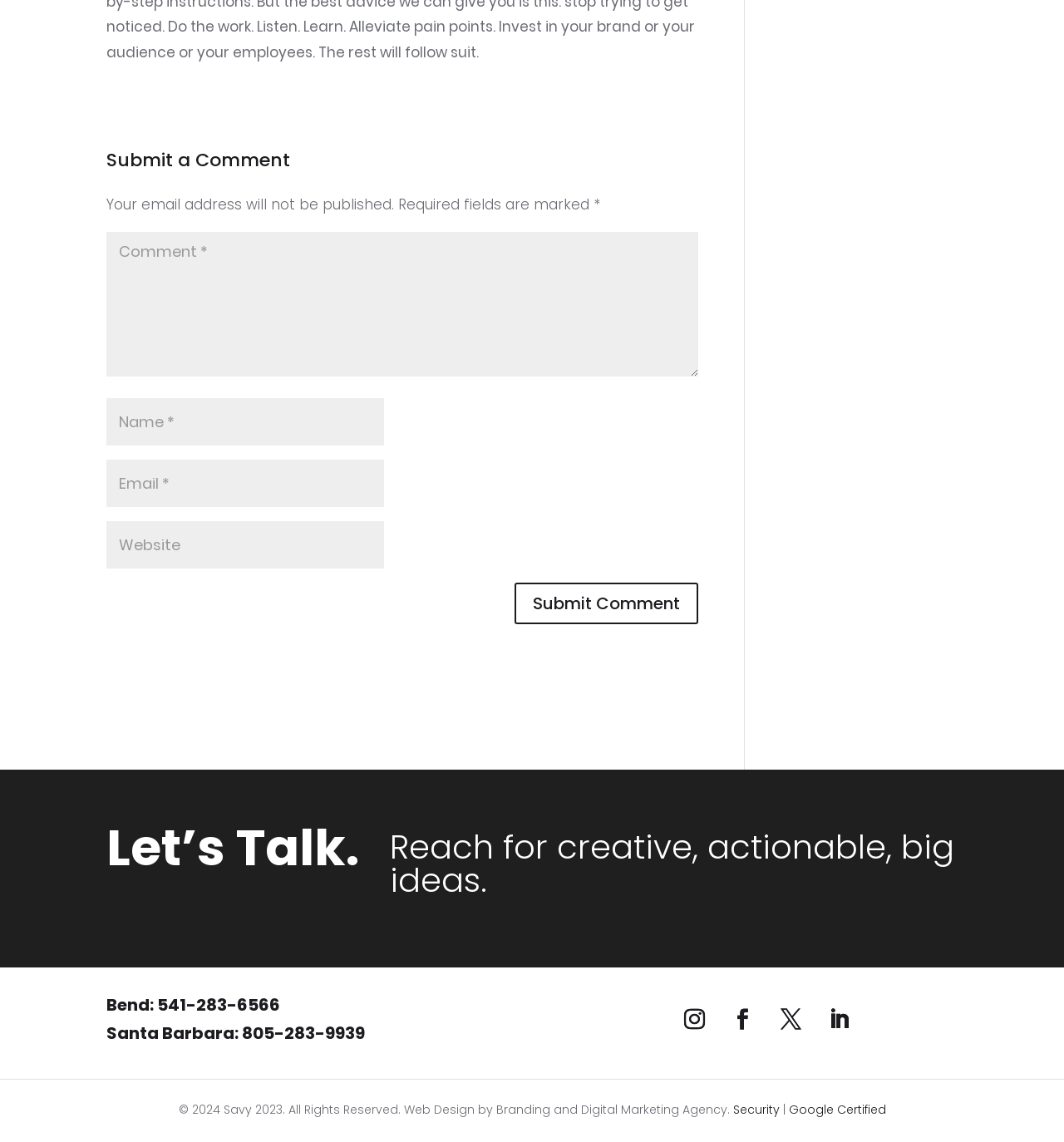Bounding box coordinates are specified in the format (top-left x, top-left y, bottom-right x, bottom-right y). All values are floating point numbers bounded between 0 and 1. Please provide the bounding box coordinate of the region this sentence describes: Follow

[0.679, 0.875, 0.718, 0.911]